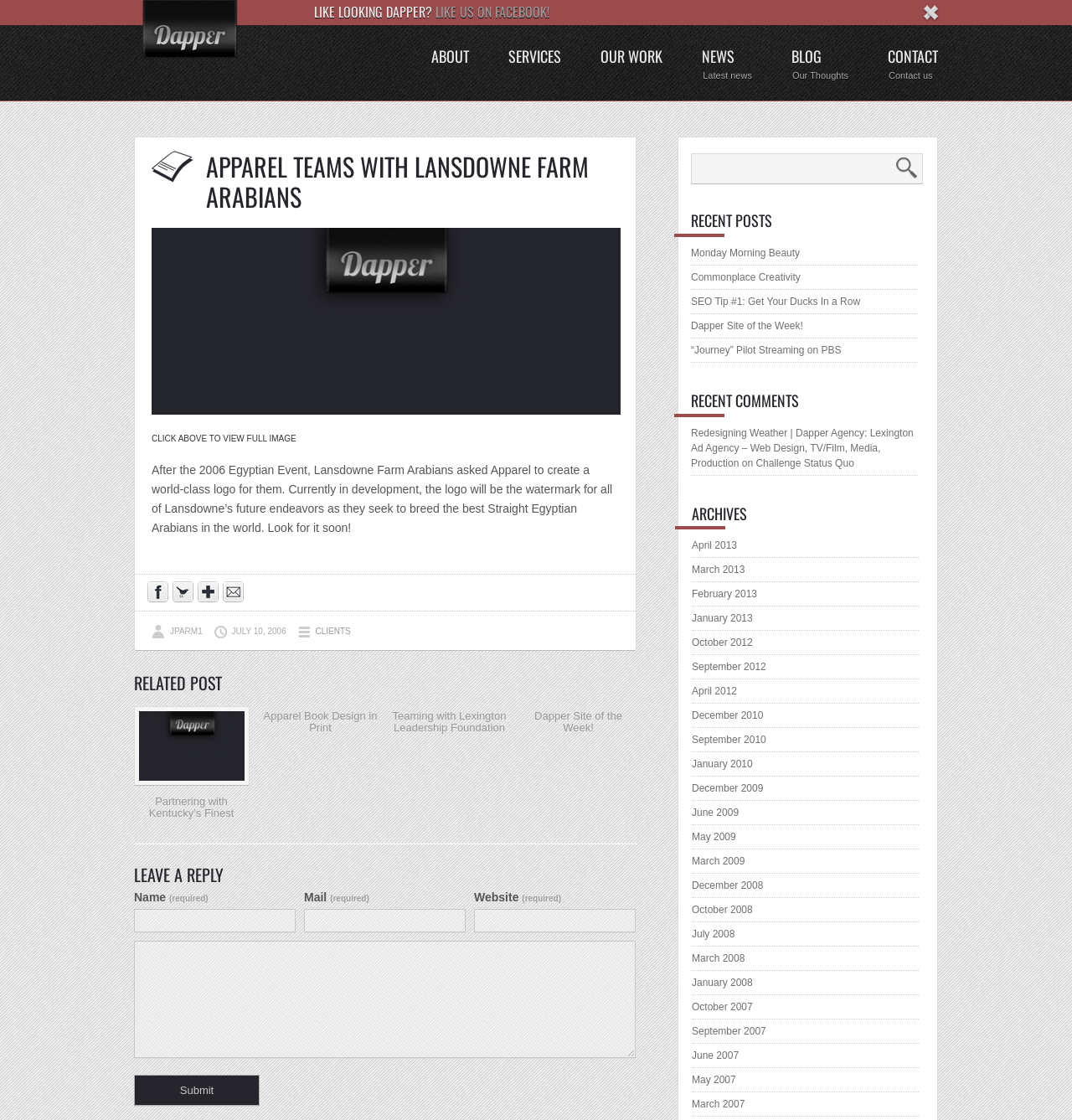Locate the bounding box coordinates of the clickable region to complete the following instruction: "Read the blog post APPAREL TEAMS WITH LANSDOWNE FARM ARABIANS."

[0.141, 0.36, 0.579, 0.372]